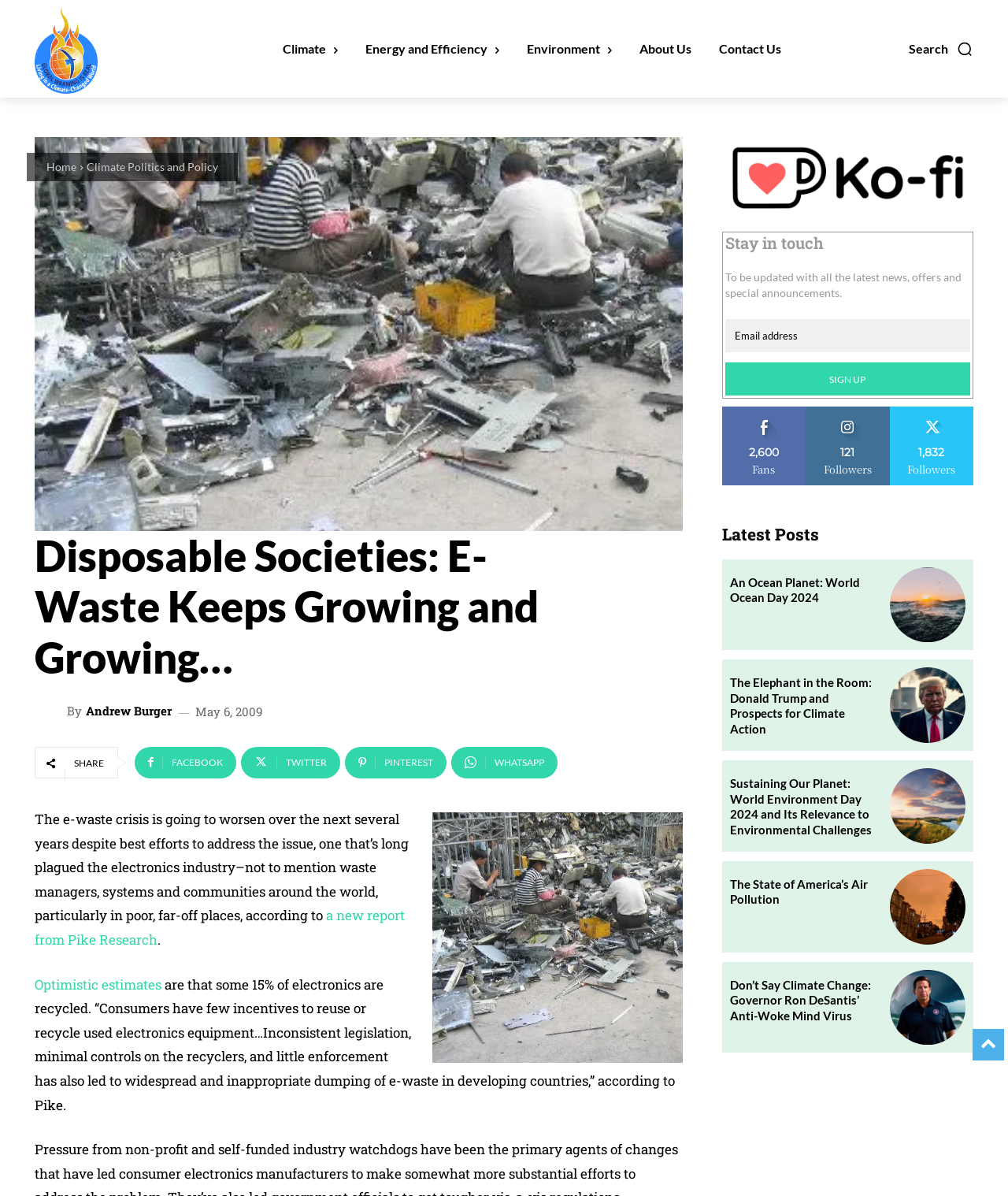What is the topic of the article?
Please elaborate on the answer to the question with detailed information.

Based on the webpage content, the article is discussing the issue of e-waste and its growth despite efforts to reduce it.